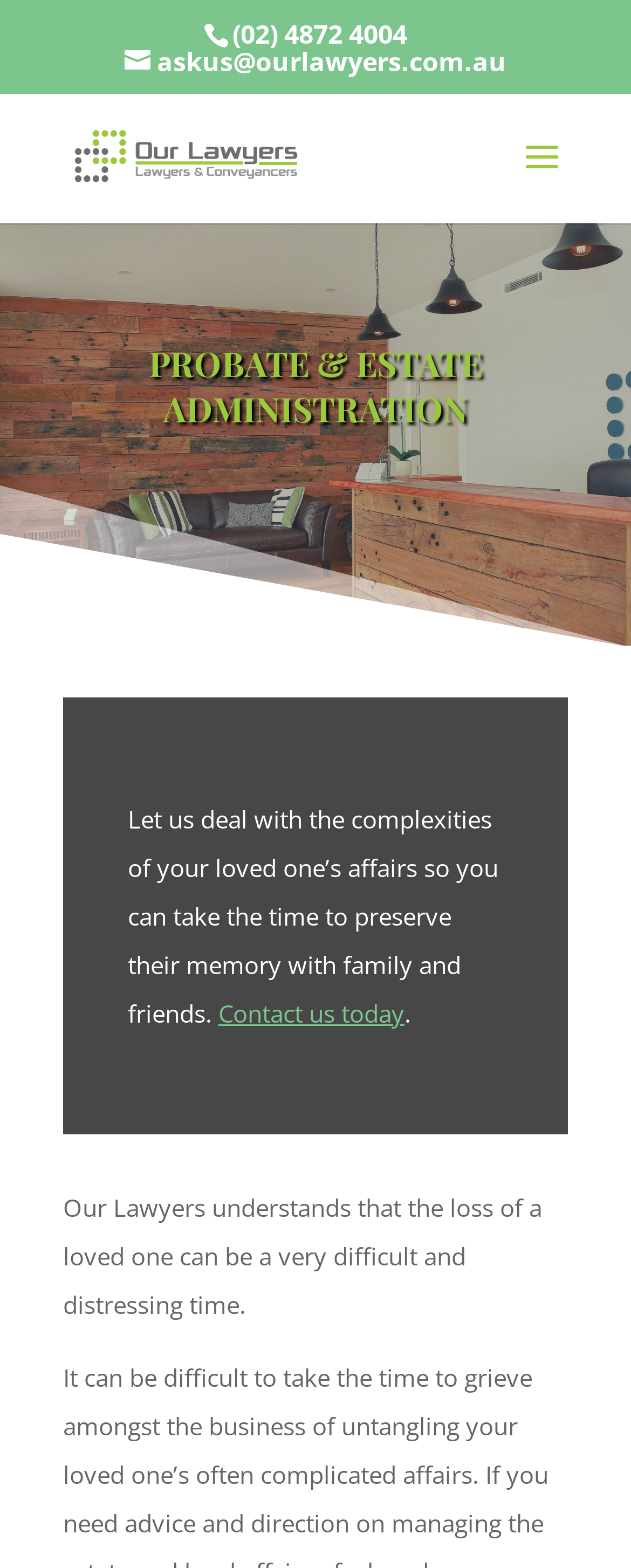Kindly respond to the following question with a single word or a brief phrase: 
What is the recommended action?

Contact us today